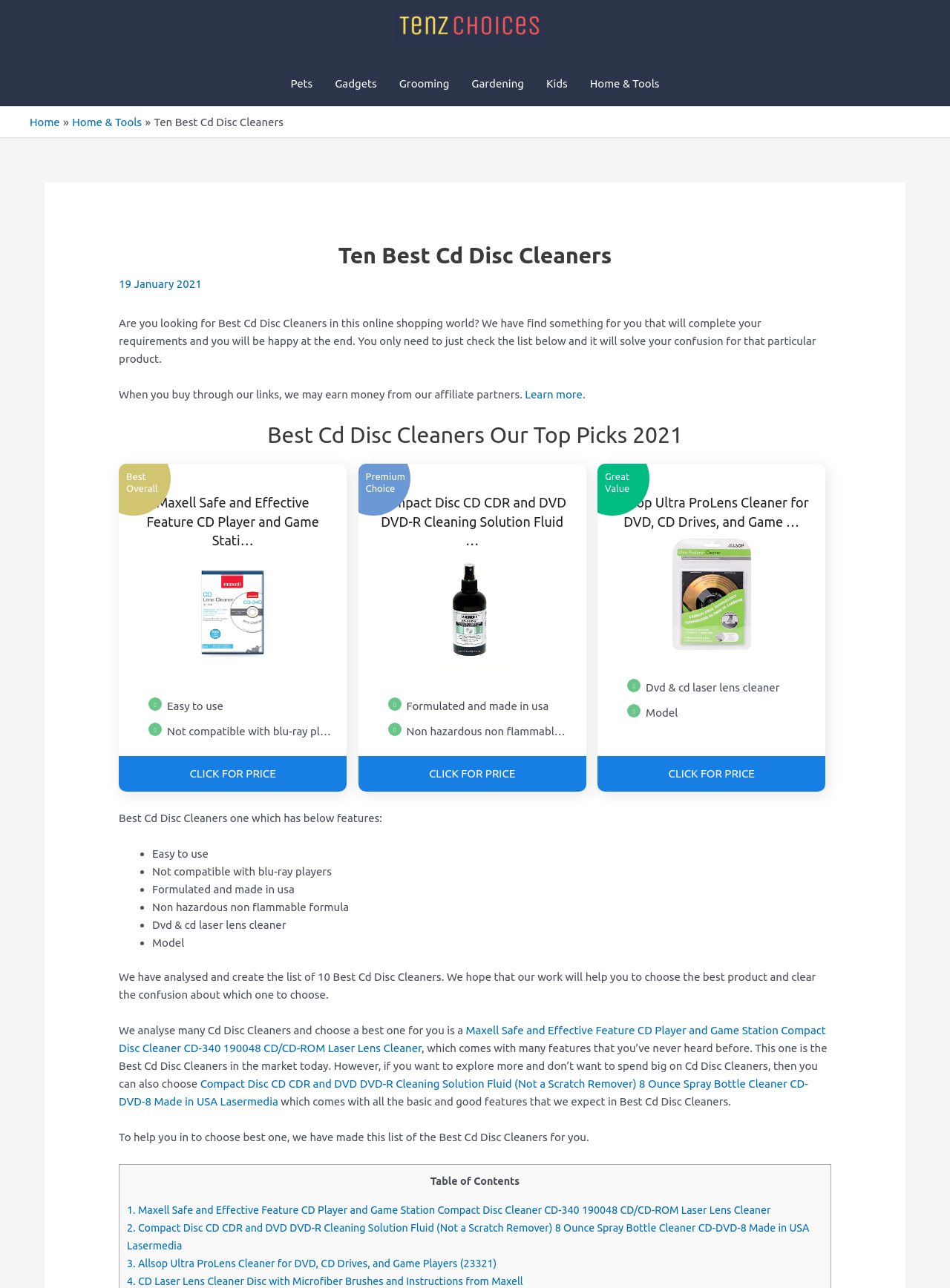Identify the bounding box coordinates of the clickable section necessary to follow the following instruction: "Click on the 'CLICK FOR PRICE' button for the Best Overall product". The coordinates should be presented as four float numbers from 0 to 1, i.e., [left, top, right, bottom].

[0.125, 0.587, 0.365, 0.615]